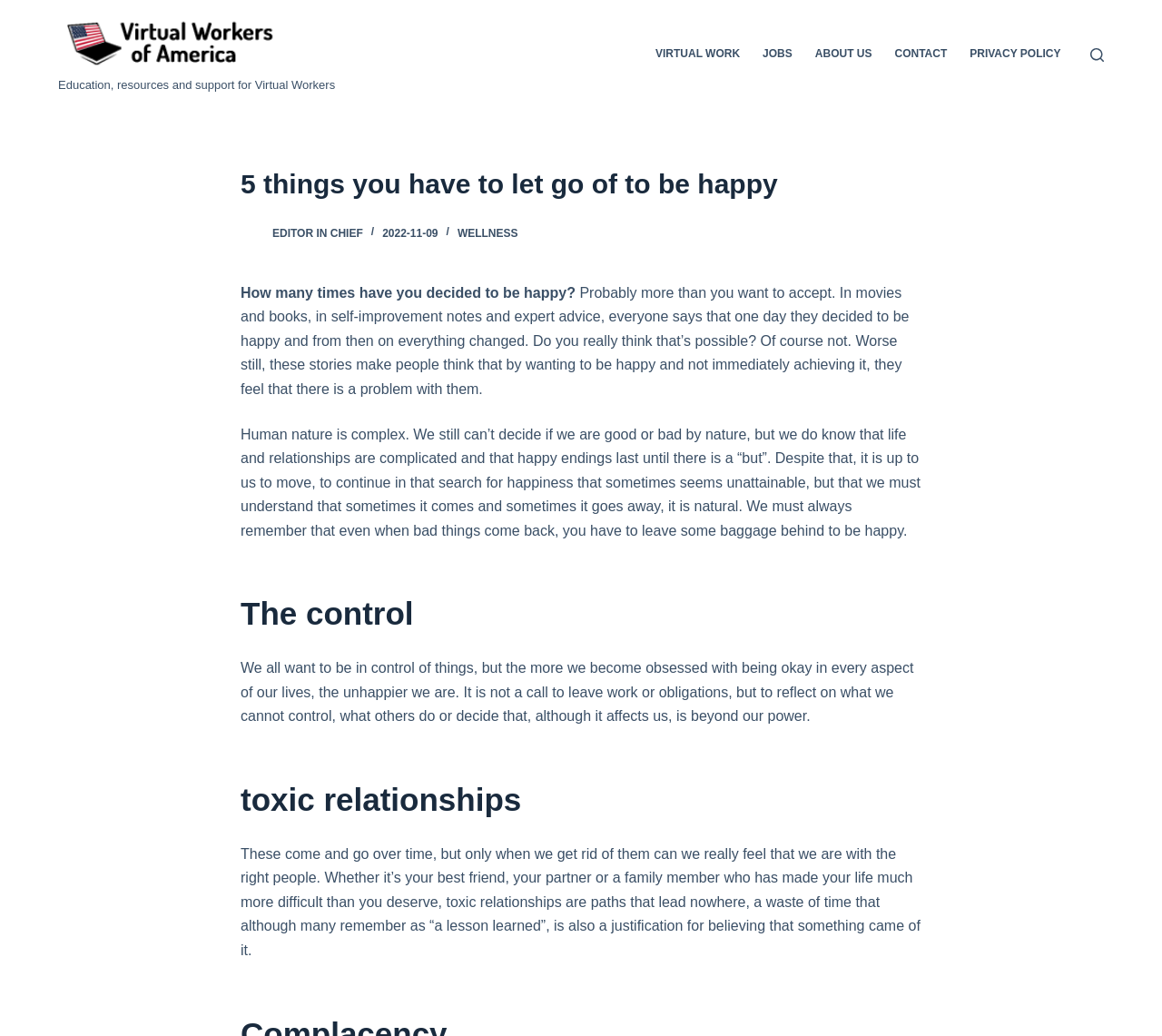What is the category of the article?
Give a thorough and detailed response to the question.

The category of the article is WELLNESS, which is a link element located below the avatar photo, with a bounding box of [0.394, 0.219, 0.446, 0.231].